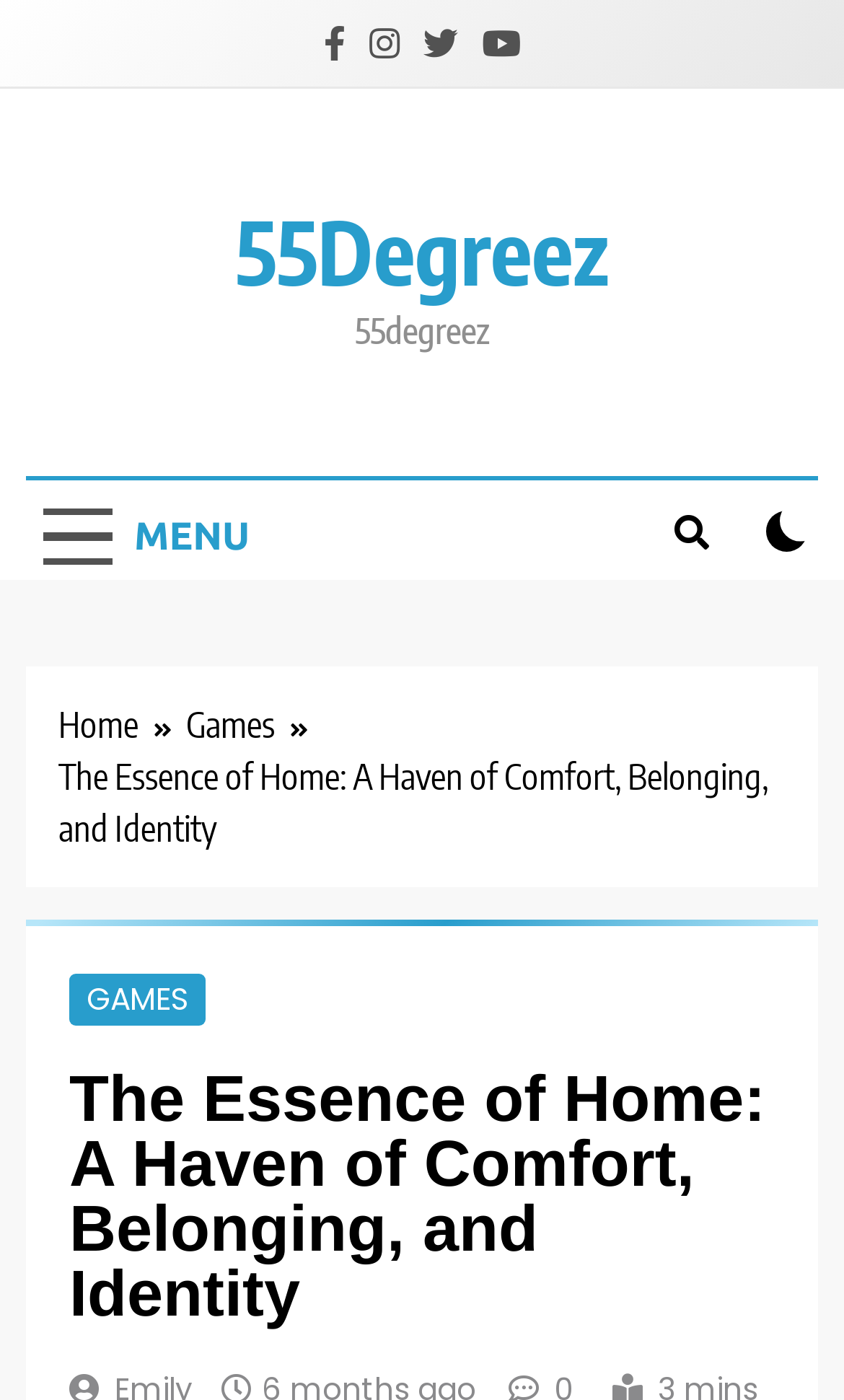From the webpage screenshot, predict the bounding box of the UI element that matches this description: "Home".

[0.069, 0.5, 0.221, 0.537]